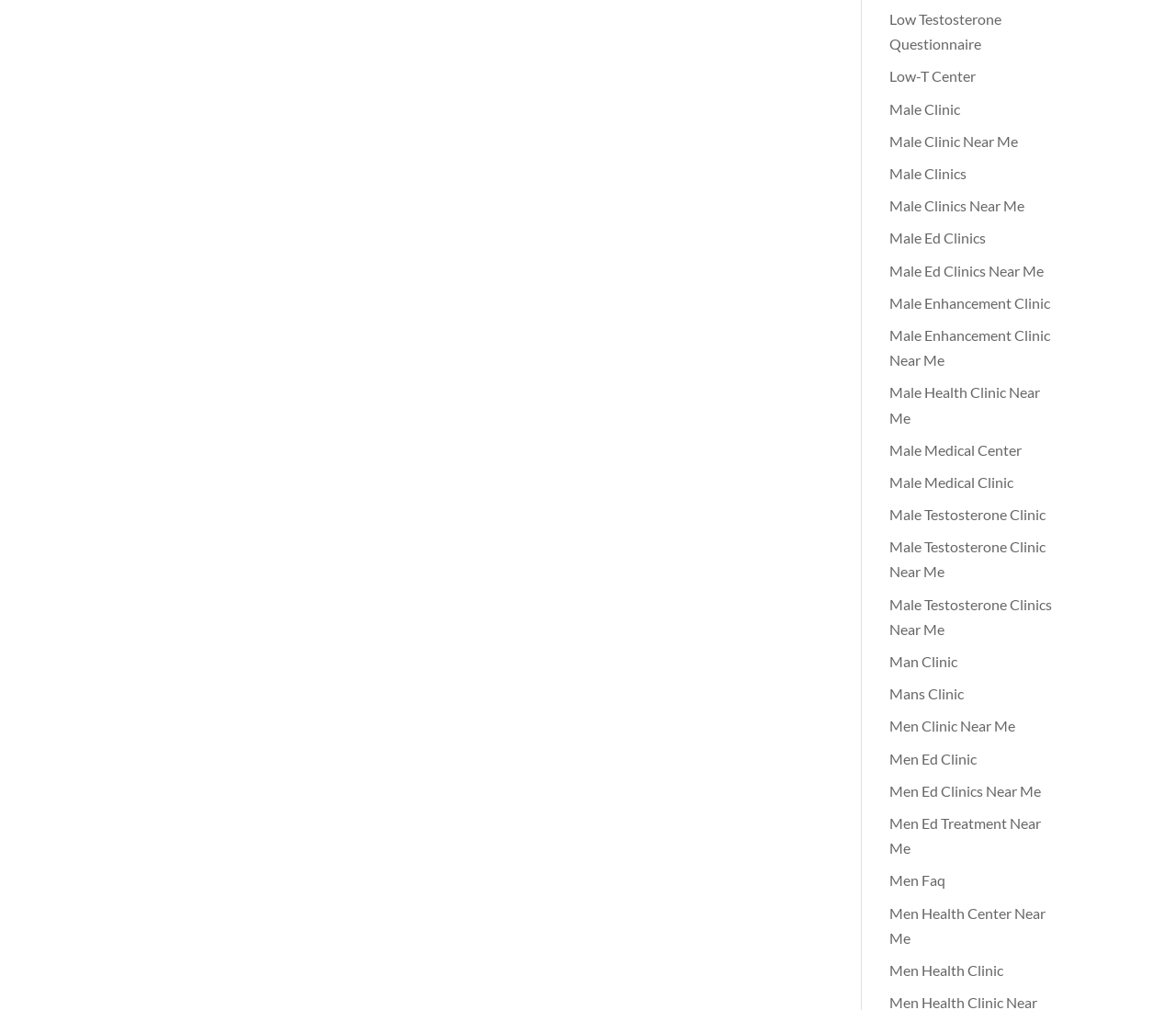Determine the bounding box coordinates of the element that should be clicked to execute the following command: "Learn about Men Health Center Near Me".

[0.756, 0.895, 0.889, 0.937]